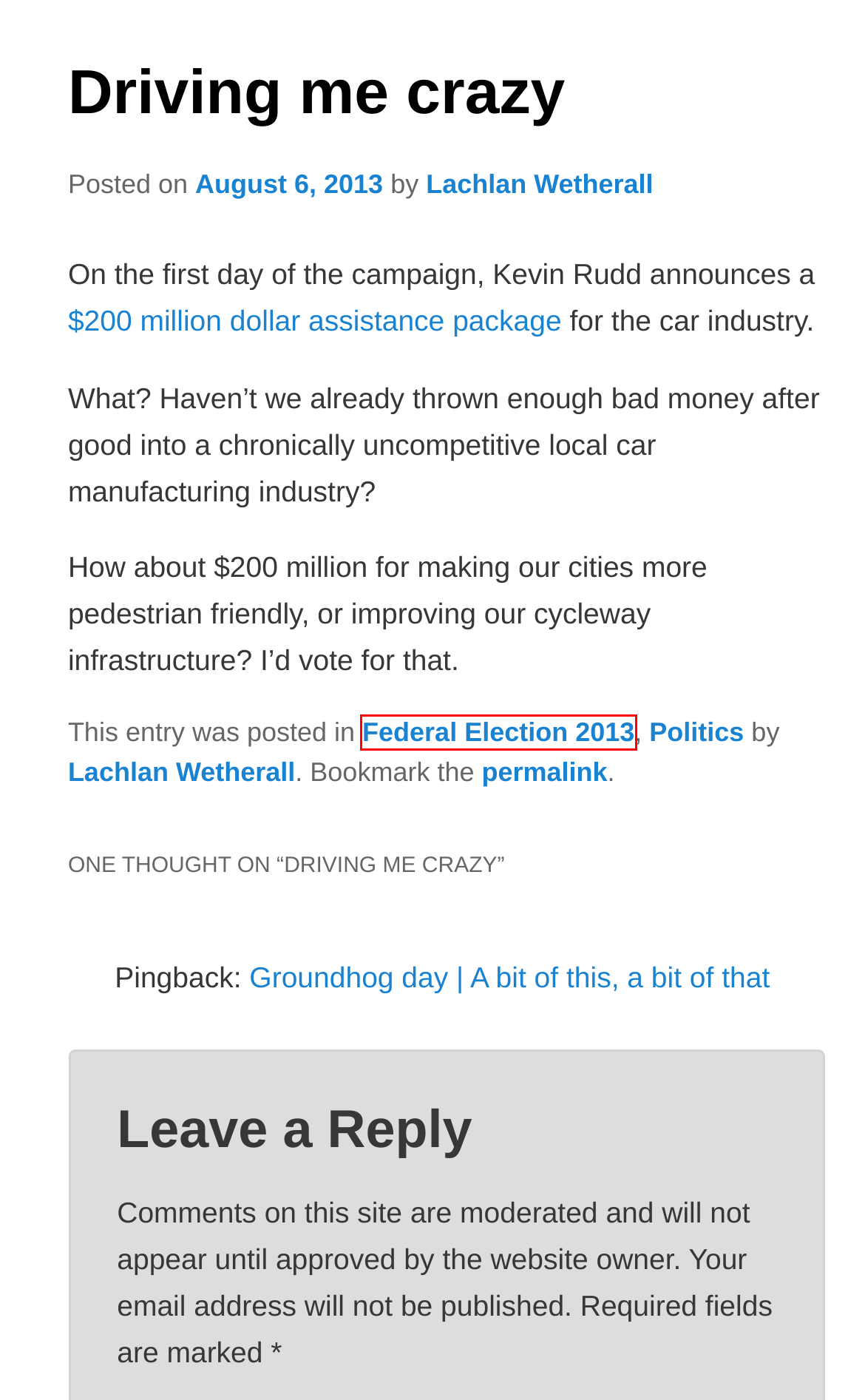After examining the screenshot of a webpage with a red bounding box, choose the most accurate webpage description that corresponds to the new page after clicking the element inside the red box. Here are the candidates:
A. Politics | A bit of this, a bit of that
B. National Living Treasures | A bit of this, a bit of that
C. When is a number not a number? | A bit of this, a bit of that
D. That was then, this is now | A bit of this, a bit of that
E. Federal Election 2013 | A bit of this, a bit of that
F. Lachlan Wetherall | A bit of this, a bit of that
G. AddToAny - Subscribe to an RSS feed
H. Groundhog day | A bit of this, a bit of that

E